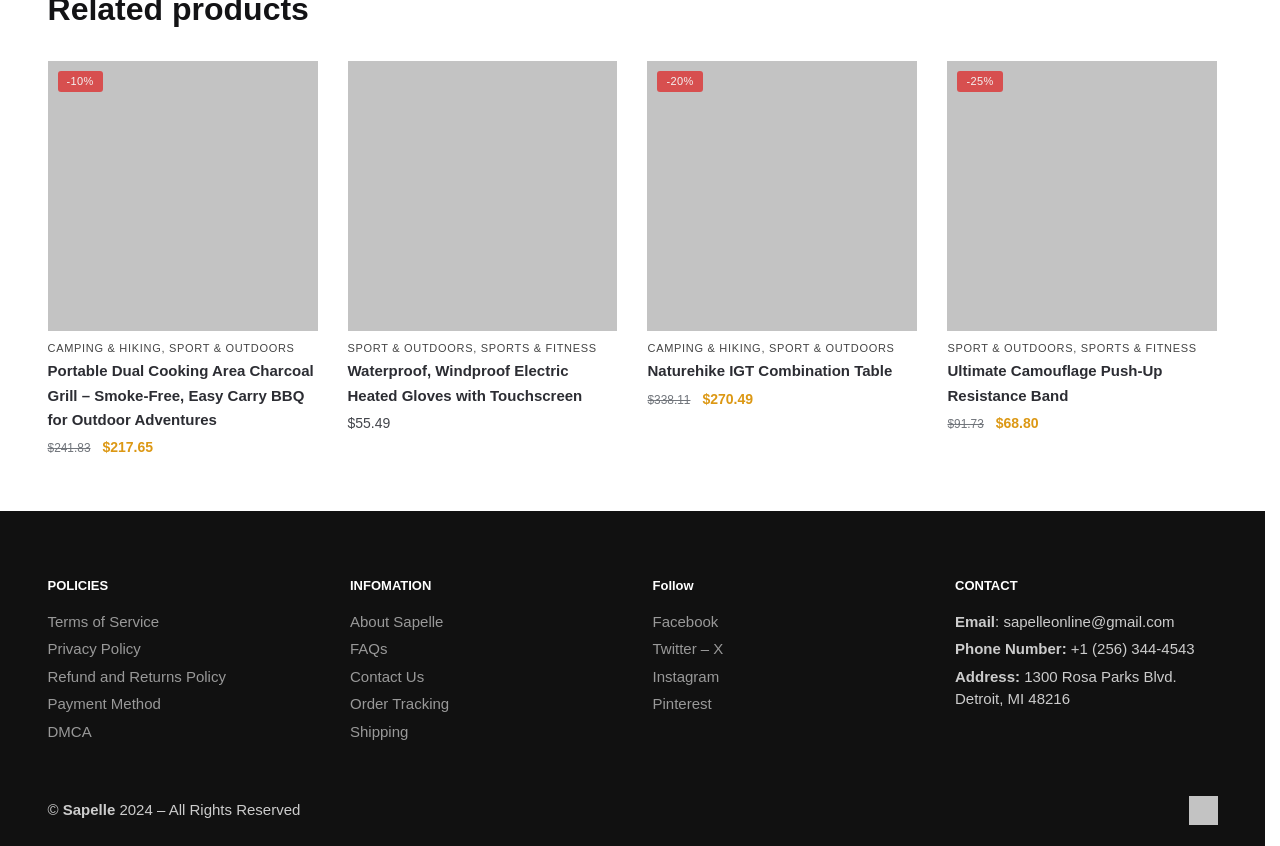Reply to the question with a single word or phrase:
What is the category of the Waterproof, Windproof Electric Heated Gloves with Touchscreen?

SPORTS & FITNESS